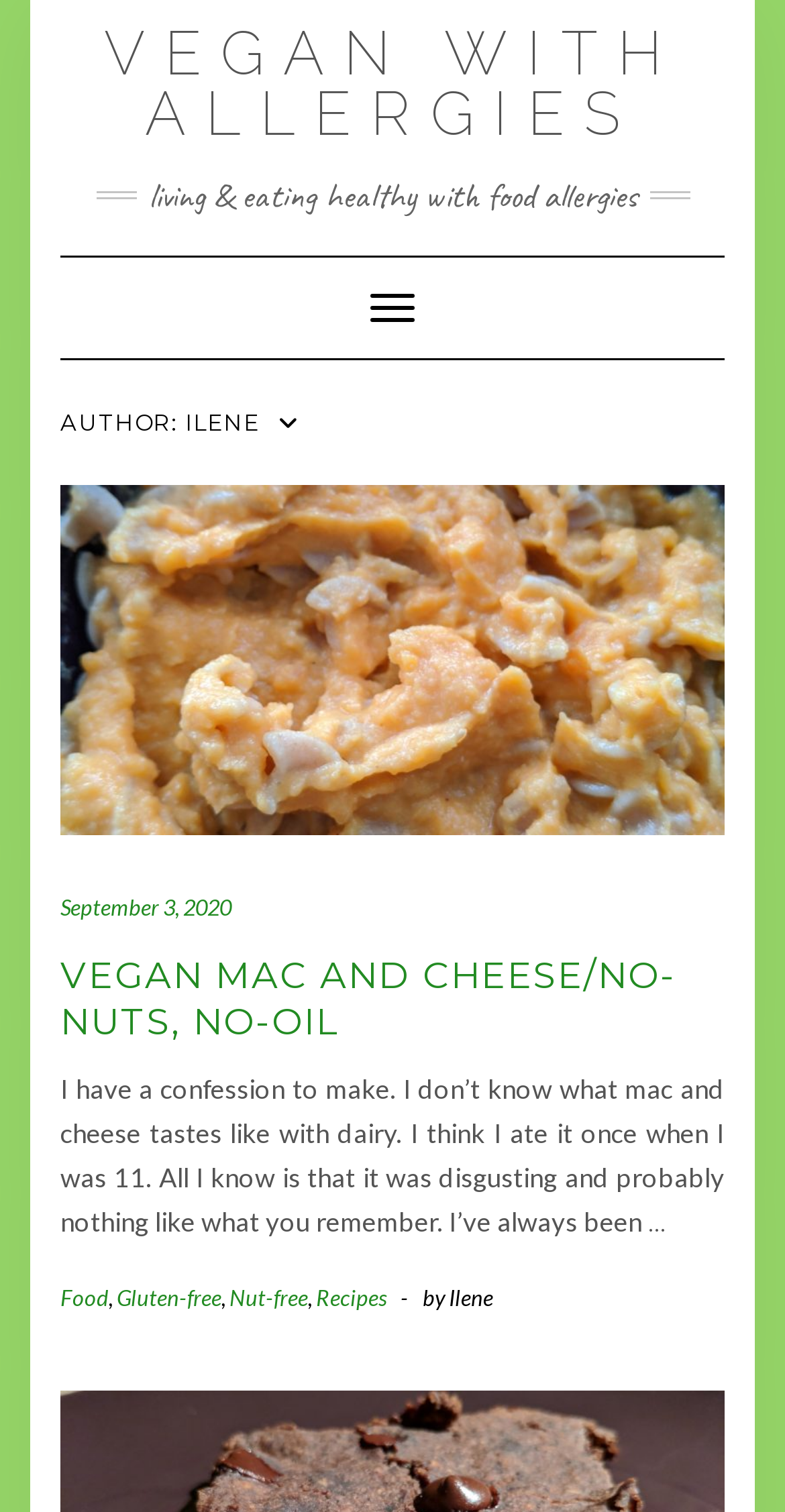Specify the bounding box coordinates of the element's area that should be clicked to execute the given instruction: "Click on the 'VEGAN WITH ALLERGIES' link". The coordinates should be four float numbers between 0 and 1, i.e., [left, top, right, bottom].

[0.132, 0.012, 0.868, 0.098]